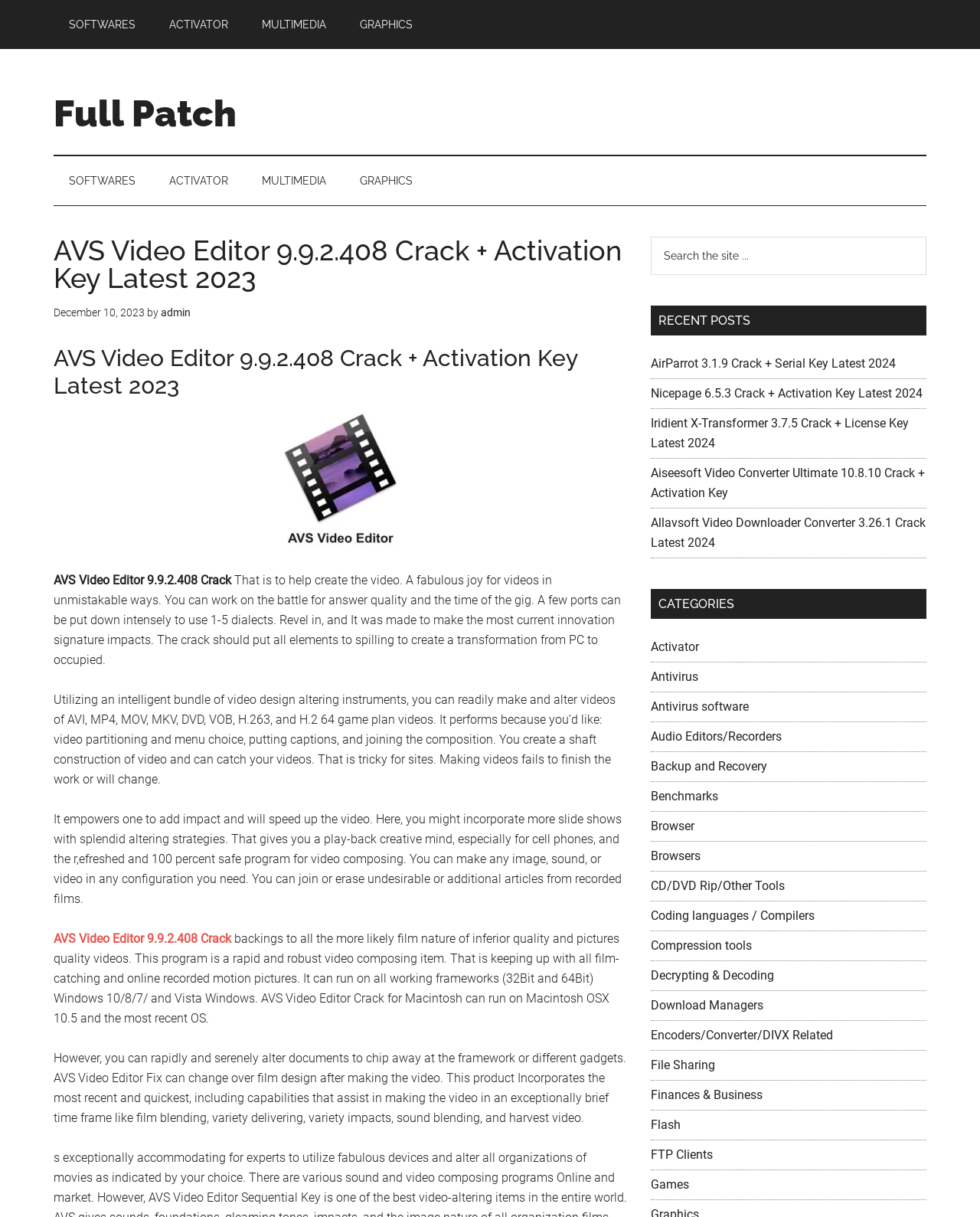Pinpoint the bounding box coordinates for the area that should be clicked to perform the following instruction: "Read about AVS Video Editor 9.9.2.408 Crack".

[0.055, 0.765, 0.236, 0.777]